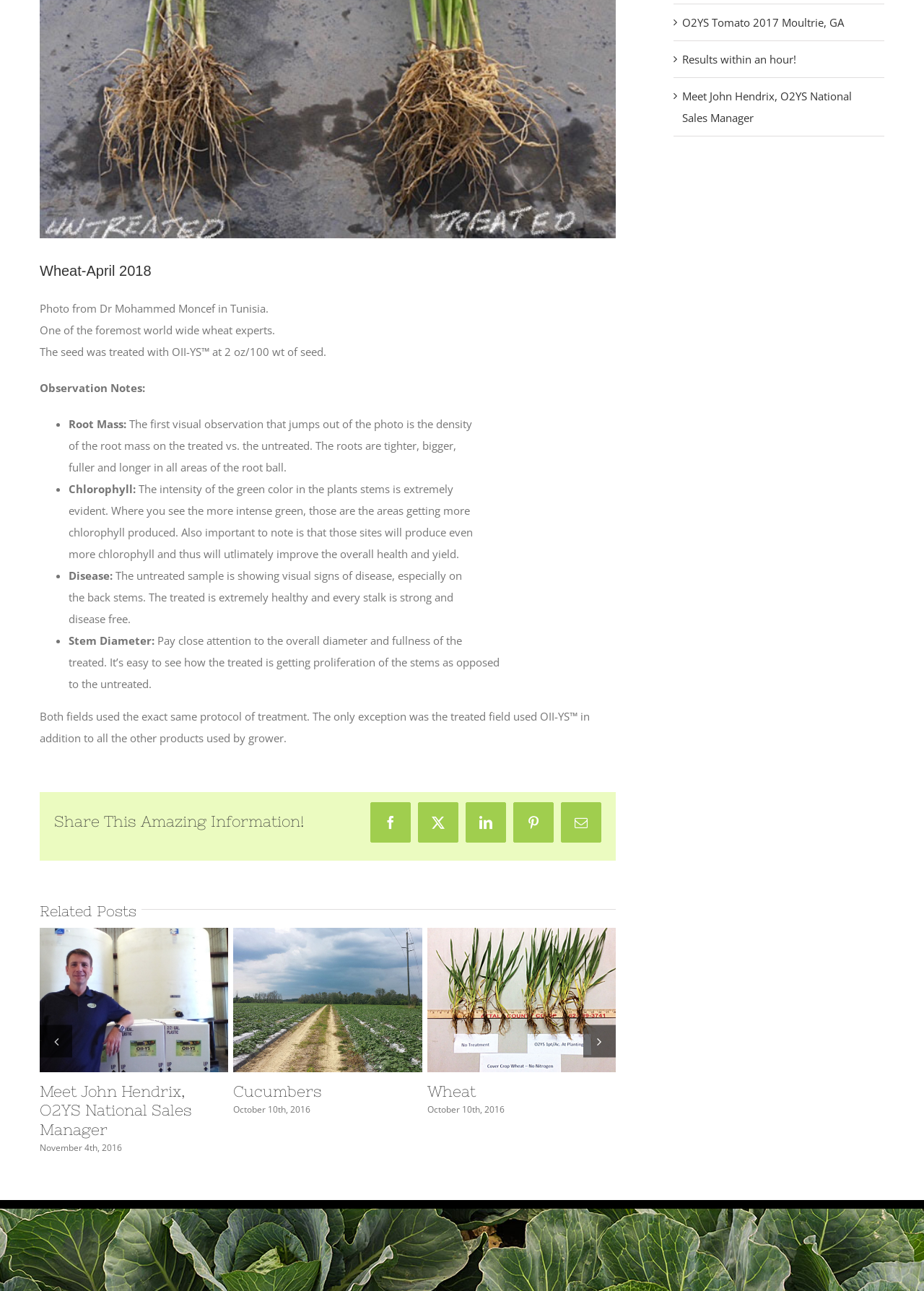From the webpage screenshot, predict the bounding box coordinates (top-left x, top-left y, bottom-right x, bottom-right y) for the UI element described here: parent_node: Cucumbers aria-label="Cucumbers"

[0.743, 0.718, 0.947, 0.83]